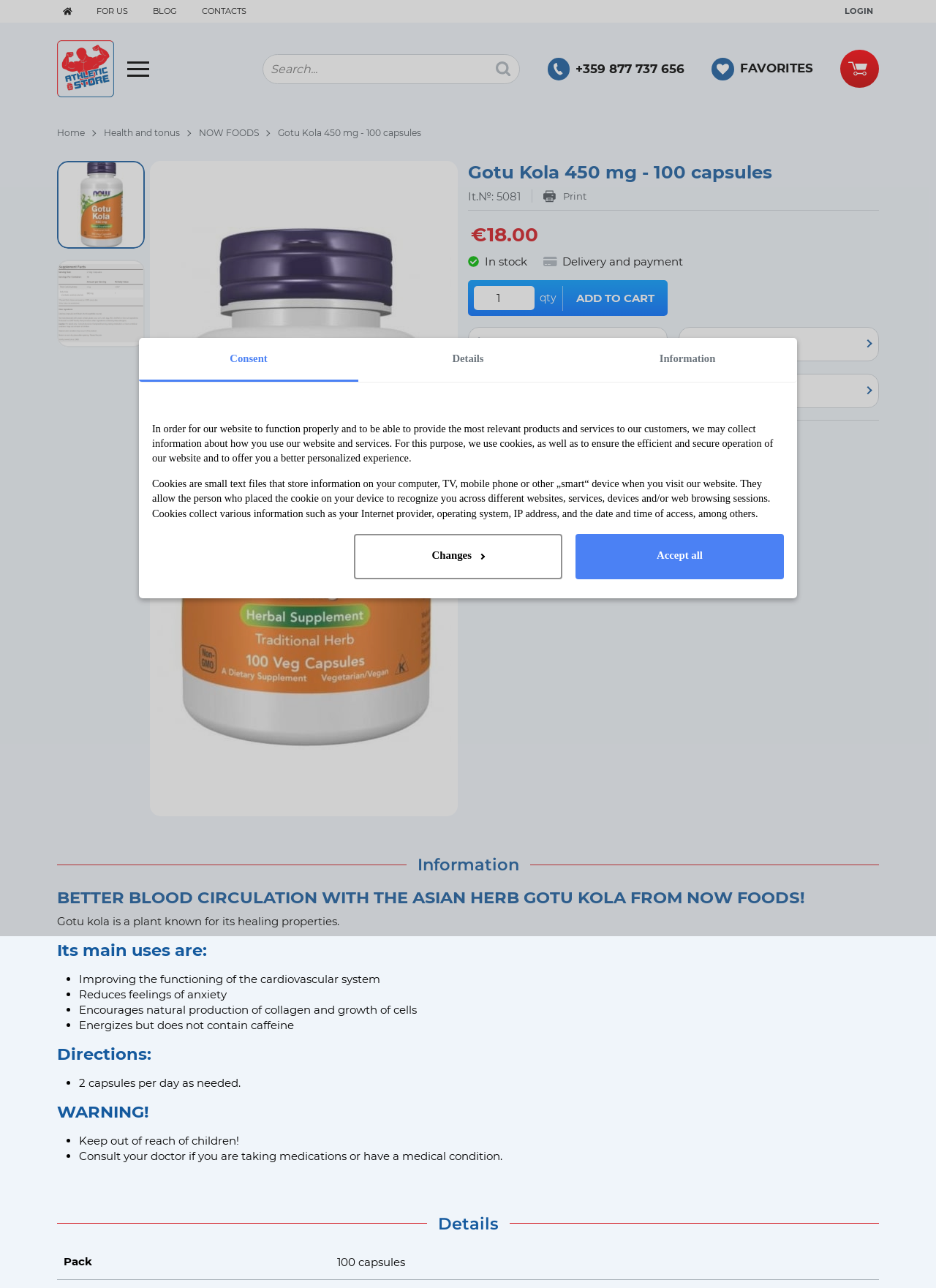Show the bounding box coordinates of the region that should be clicked to follow the instruction: "Click the 'ADD TO CART' button."

[0.601, 0.218, 0.714, 0.245]